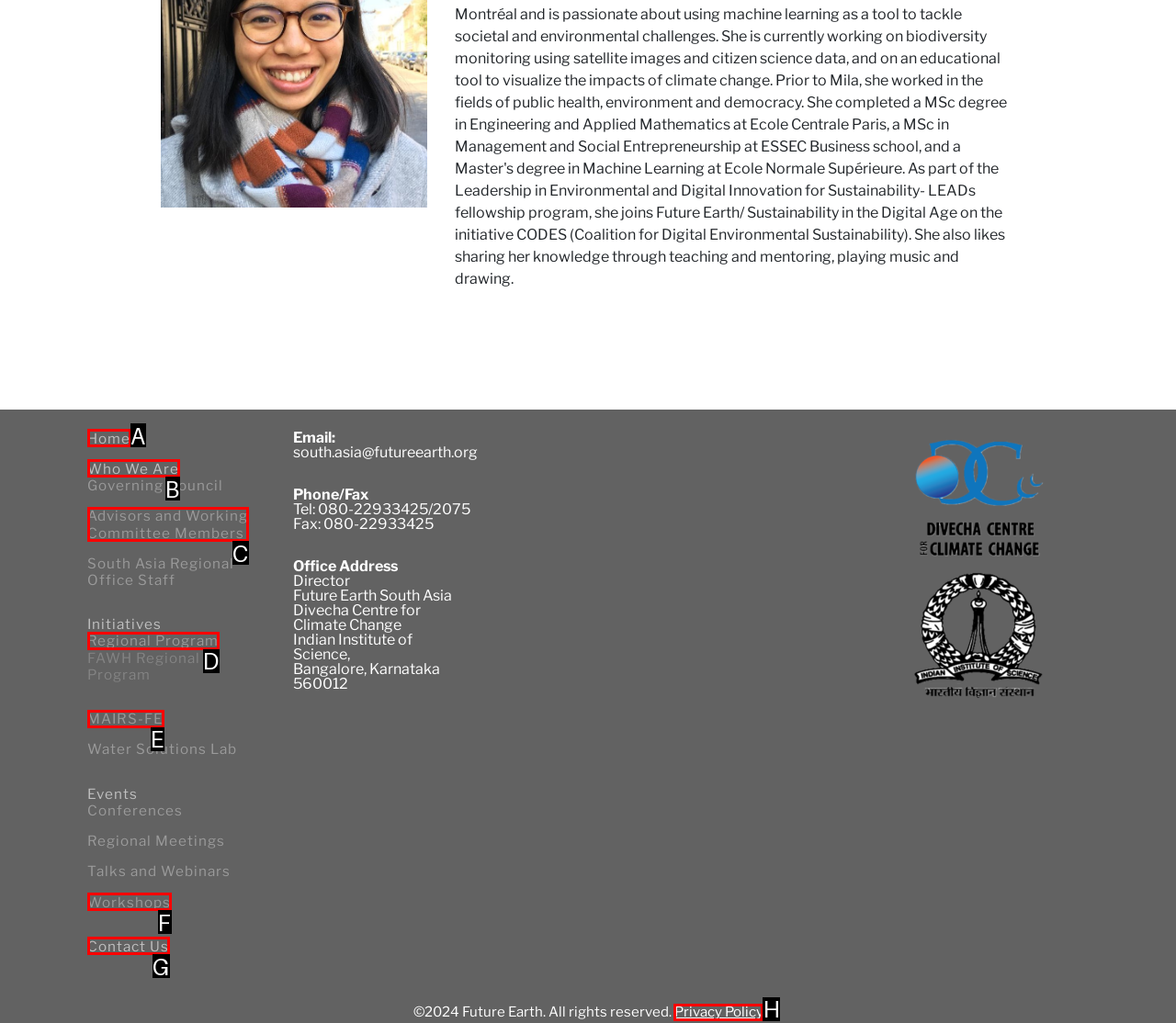Find the option that fits the given description: Regional Program
Answer with the letter representing the correct choice directly.

D